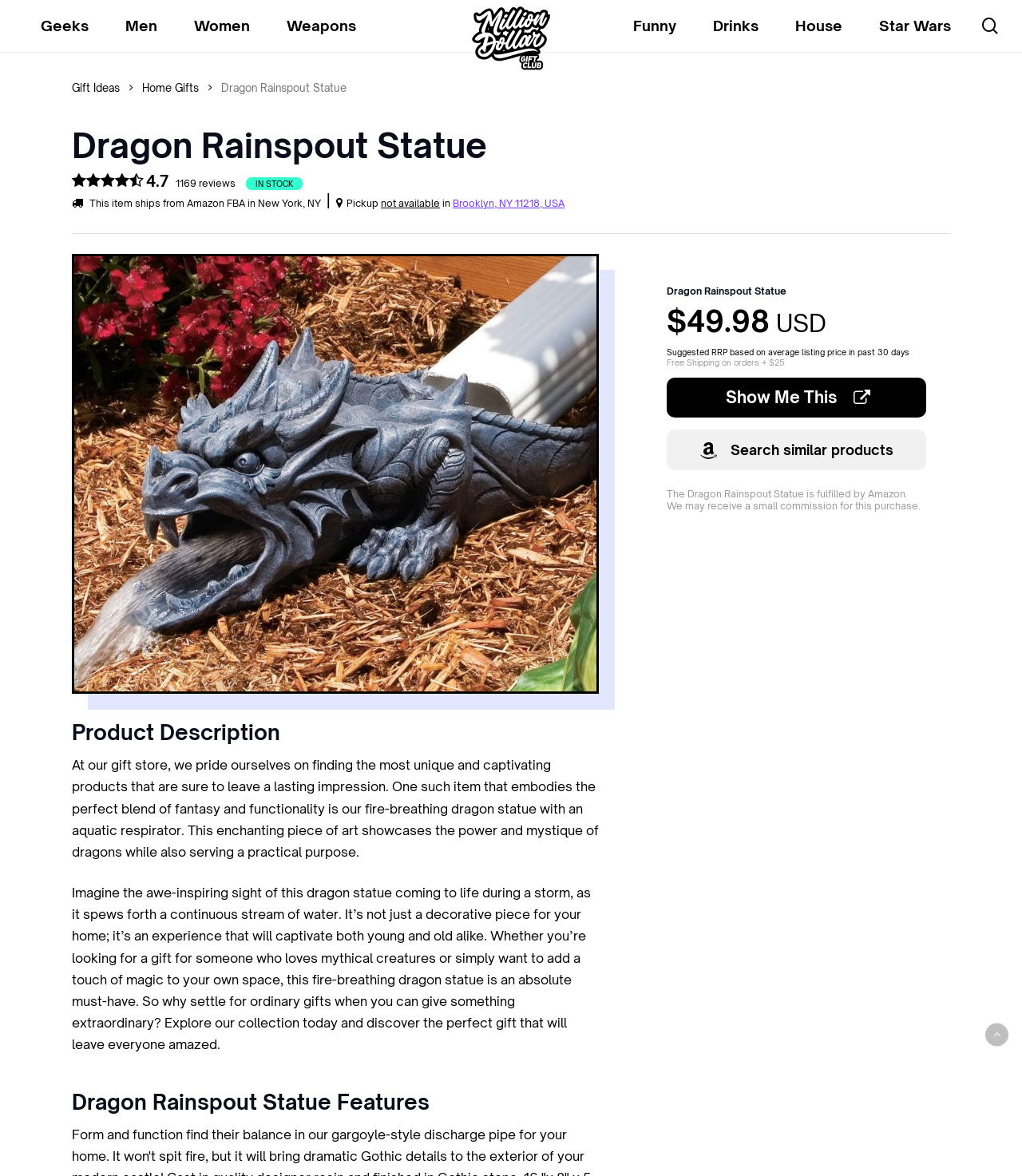Is the product in stock?
Please provide a single word or phrase based on the screenshot.

Yes